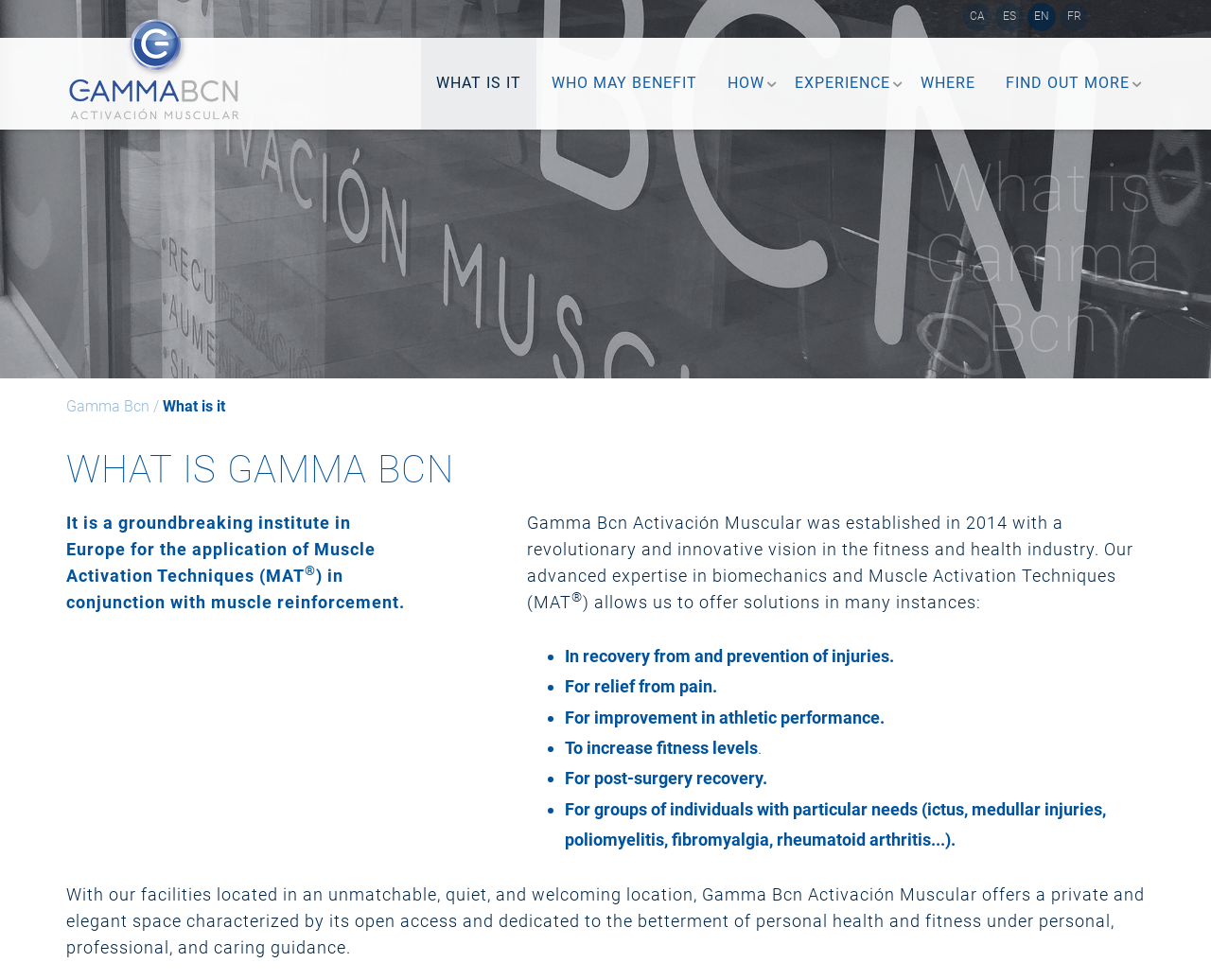Please provide a detailed answer to the question below based on the screenshot: 
What is the purpose of Gamma Bcn?

The webpage states that Gamma Bcn offers a private and elegant space dedicated to the betterment of personal health and fitness under personal, professional, and caring guidance. This information is obtained from the text that describes the facilities and purpose of Gamma Bcn.